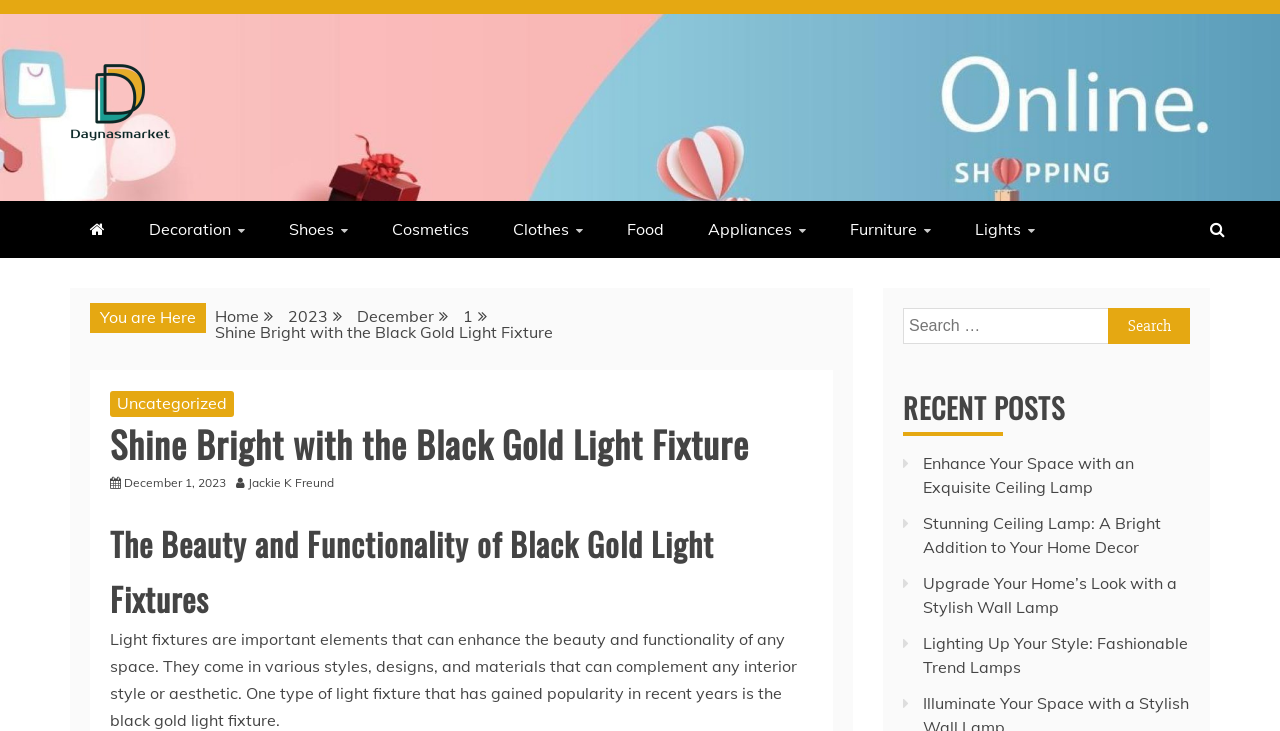Given the element description December 1, 2023, specify the bounding box coordinates of the corresponding UI element in the format (top-left x, top-left y, bottom-right x, bottom-right y). All values must be between 0 and 1.

[0.097, 0.649, 0.177, 0.67]